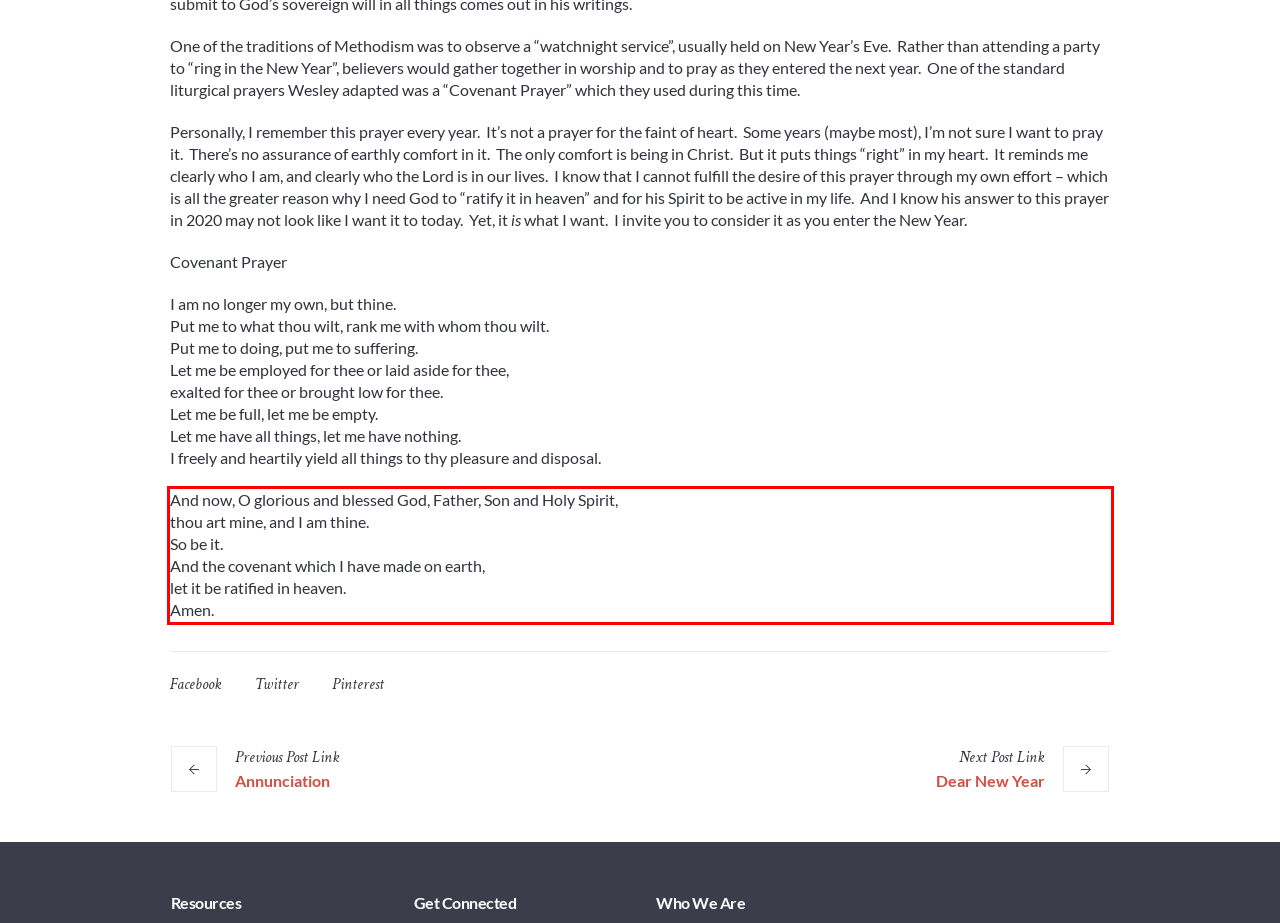Please perform OCR on the text within the red rectangle in the webpage screenshot and return the text content.

And now, O glorious and blessed God, Father, Son and Holy Spirit, thou art mine, and I am thine. So be it. And the covenant which I have made on earth, let it be ratified in heaven. Amen.